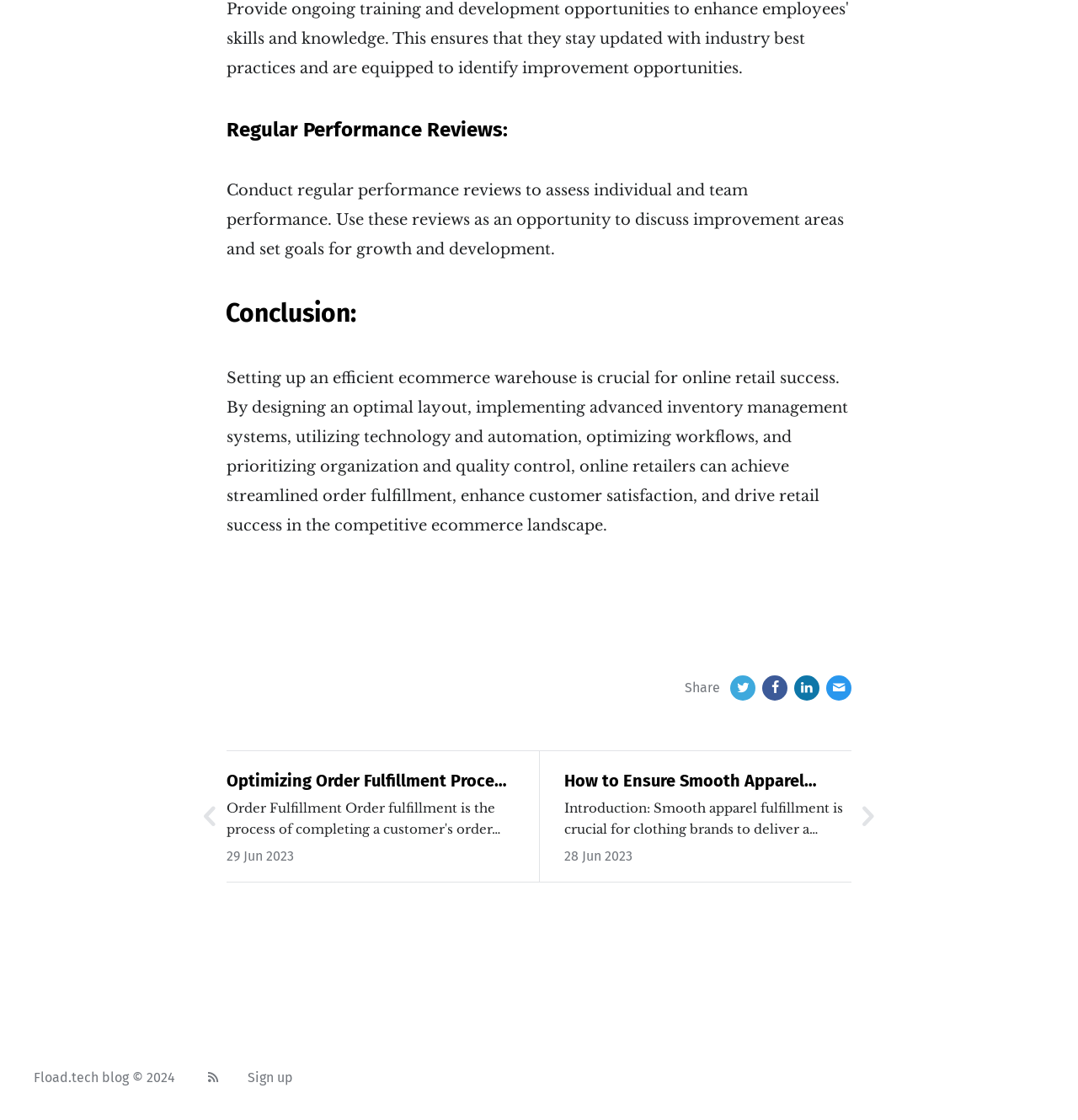What is the main topic of the article?
Using the picture, provide a one-word or short phrase answer.

Ecommerce warehouse setup